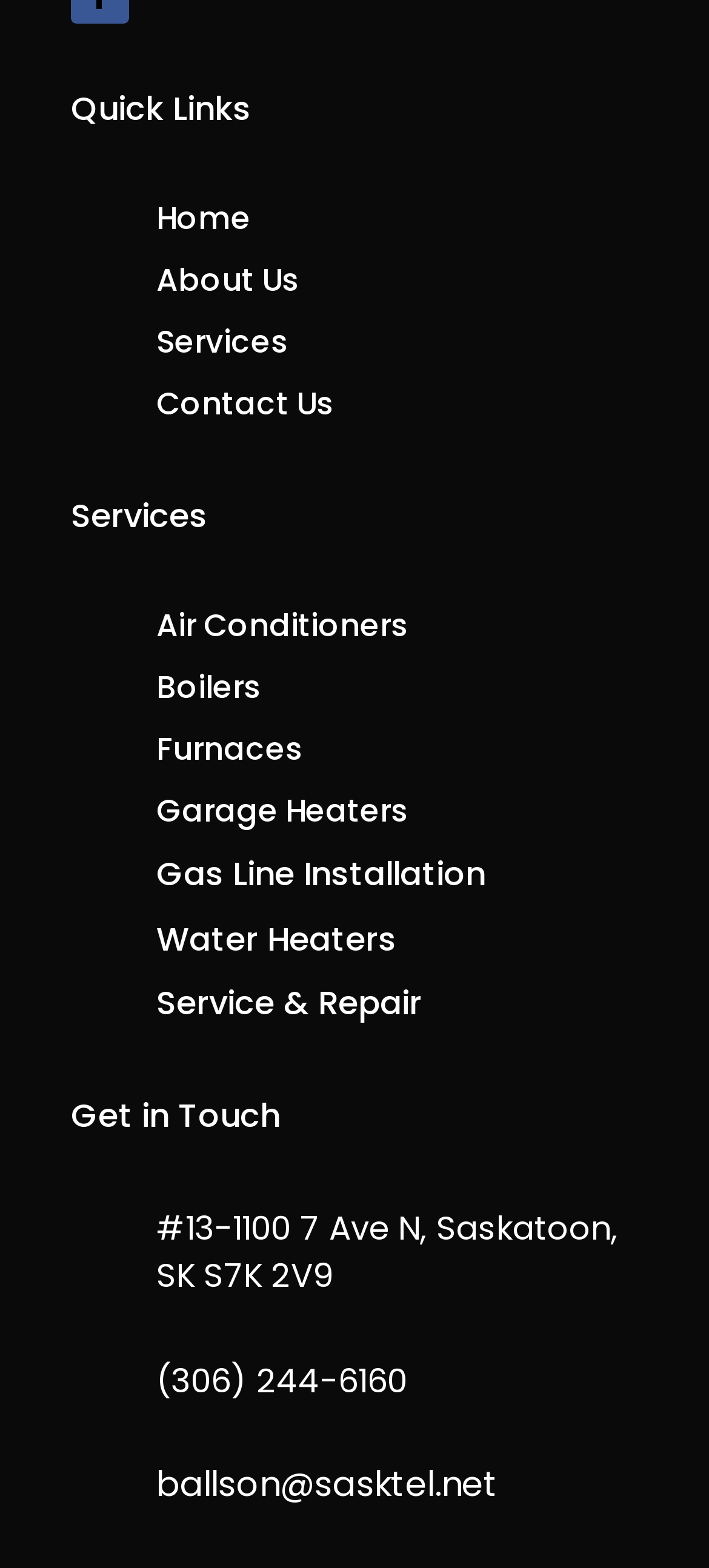Highlight the bounding box coordinates of the region I should click on to meet the following instruction: "Call (306) 244-6160".

[0.221, 0.865, 0.574, 0.894]